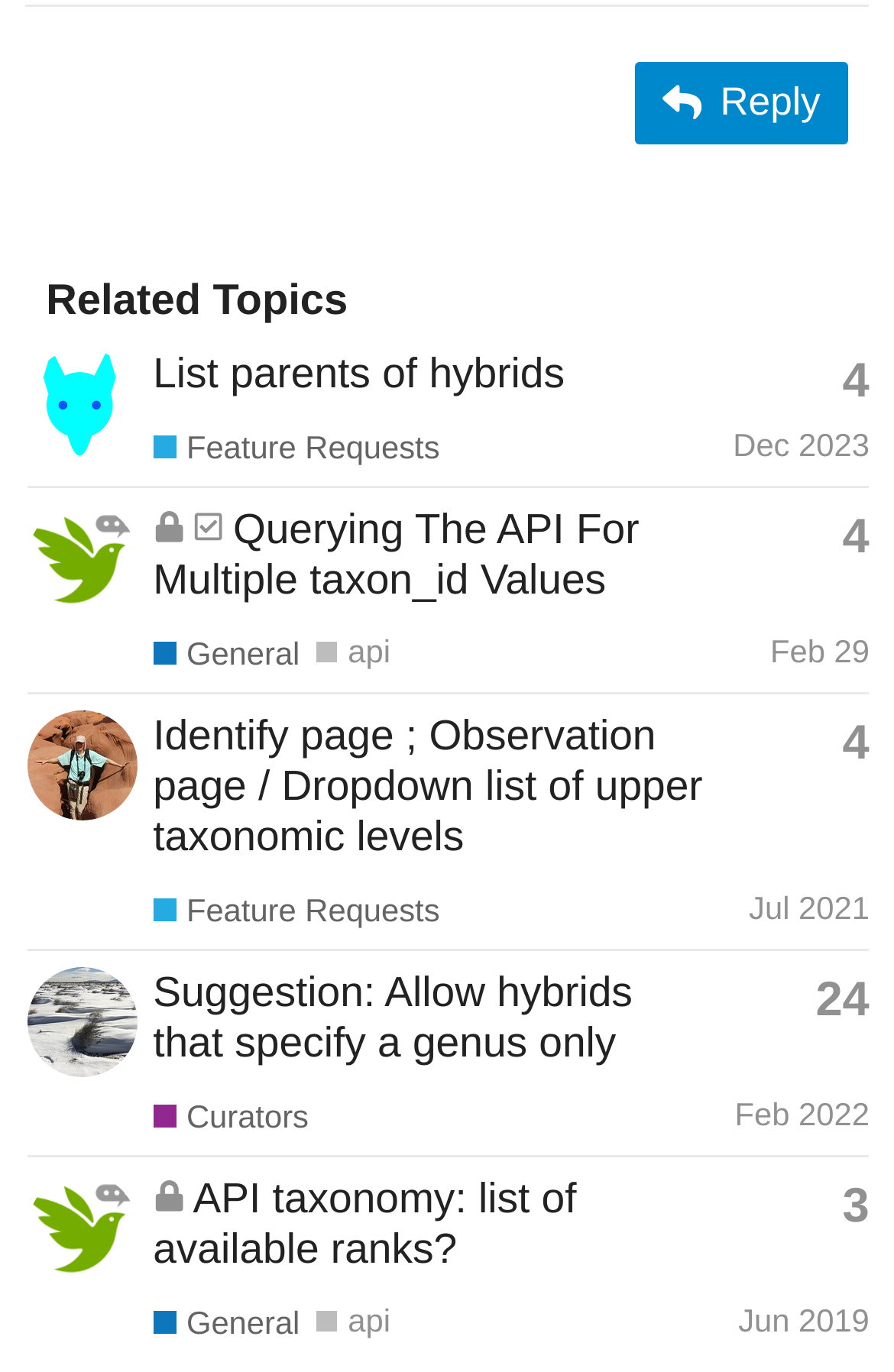Indicate the bounding box coordinates of the element that must be clicked to execute the instruction: "Click the 'Reply' button". The coordinates should be given as four float numbers between 0 and 1, i.e., [left, top, right, bottom].

[0.711, 0.045, 0.949, 0.105]